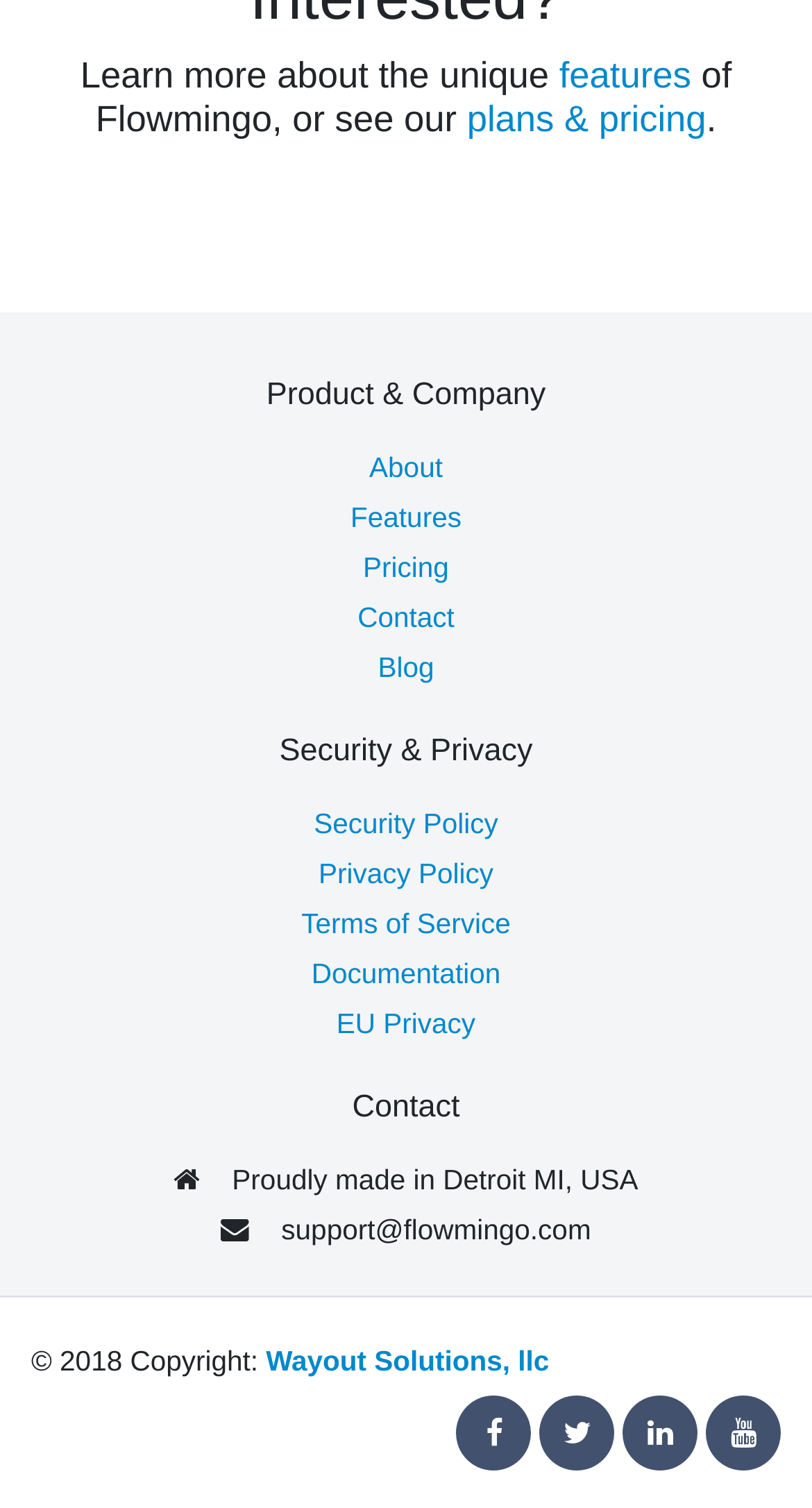Locate the bounding box coordinates of the element to click to perform the following action: 'View plans and pricing'. The coordinates should be given as four float values between 0 and 1, in the form of [left, top, right, bottom].

[0.575, 0.065, 0.87, 0.092]